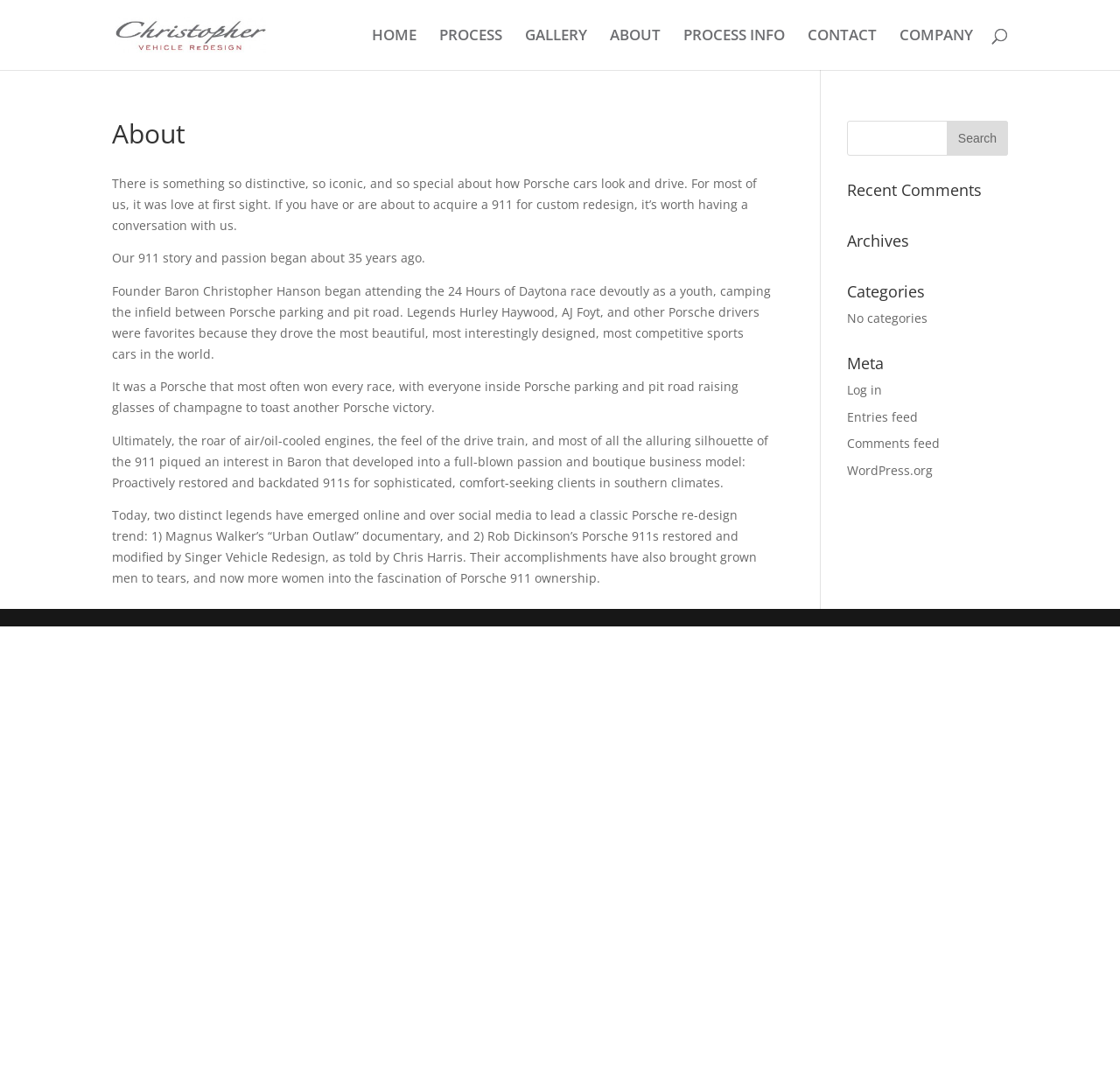Find and specify the bounding box coordinates that correspond to the clickable region for the instruction: "Click the HOME link".

[0.332, 0.027, 0.372, 0.065]